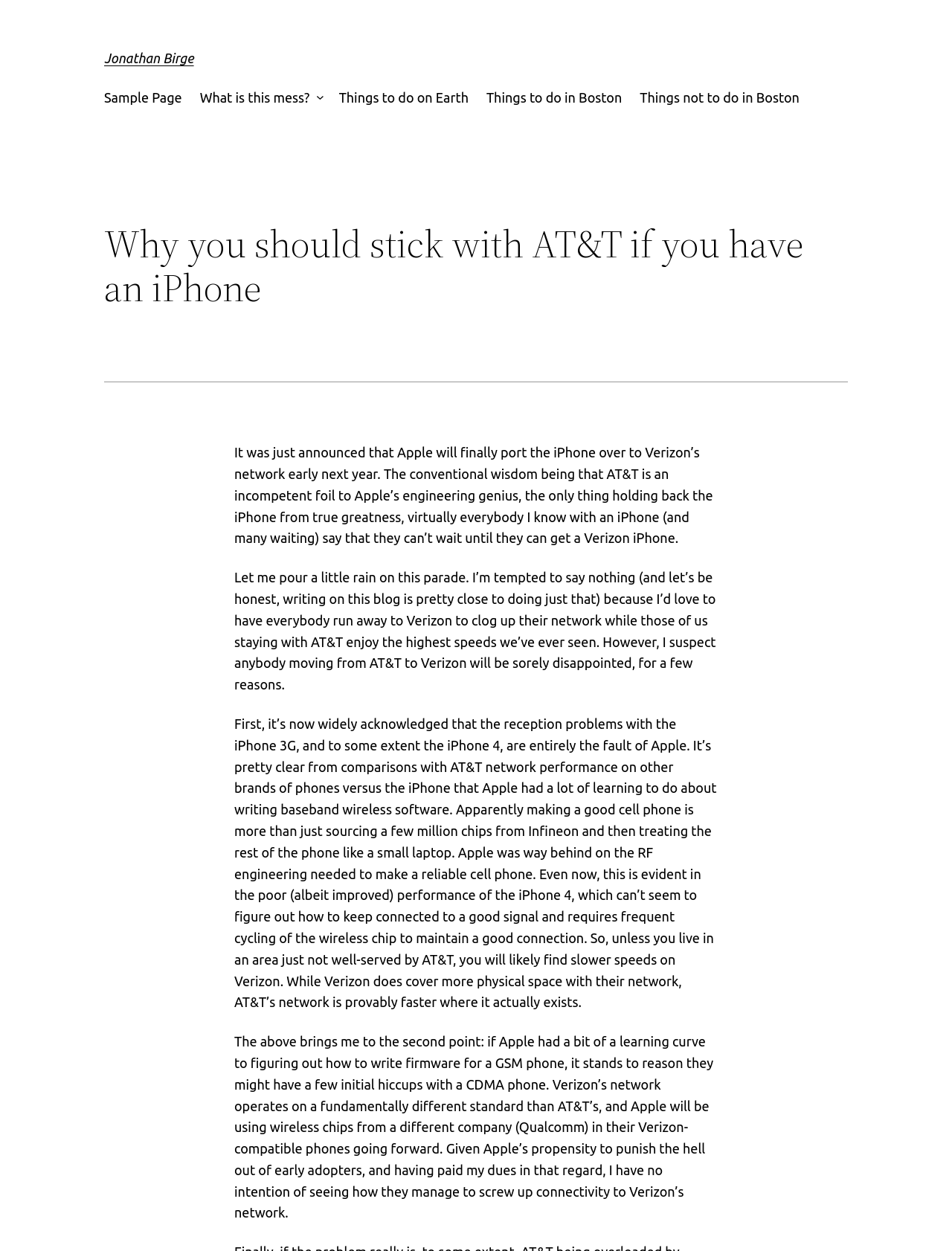Identify the bounding box coordinates for the UI element described as: "Things to do on Earth".

[0.356, 0.069, 0.492, 0.087]